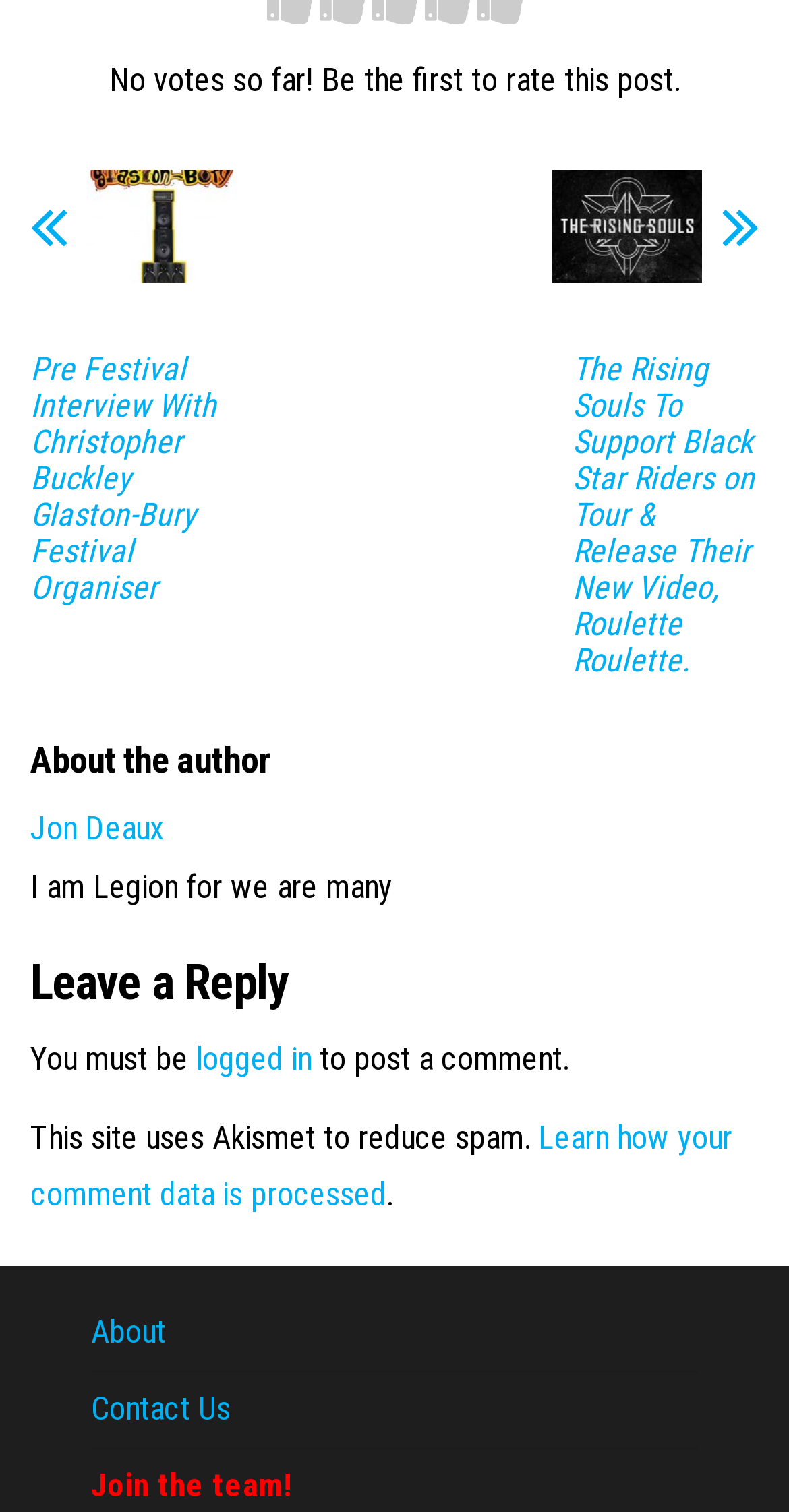What is the purpose of the Akismet tool?
Using the image as a reference, deliver a detailed and thorough answer to the question.

The purpose of the Akismet tool can be found in the static text element with a bounding box coordinate of [0.038, 0.739, 0.682, 0.764]. The text content is 'This site uses Akismet to reduce spam.', which indicates that the tool is used to reduce spam on the website.